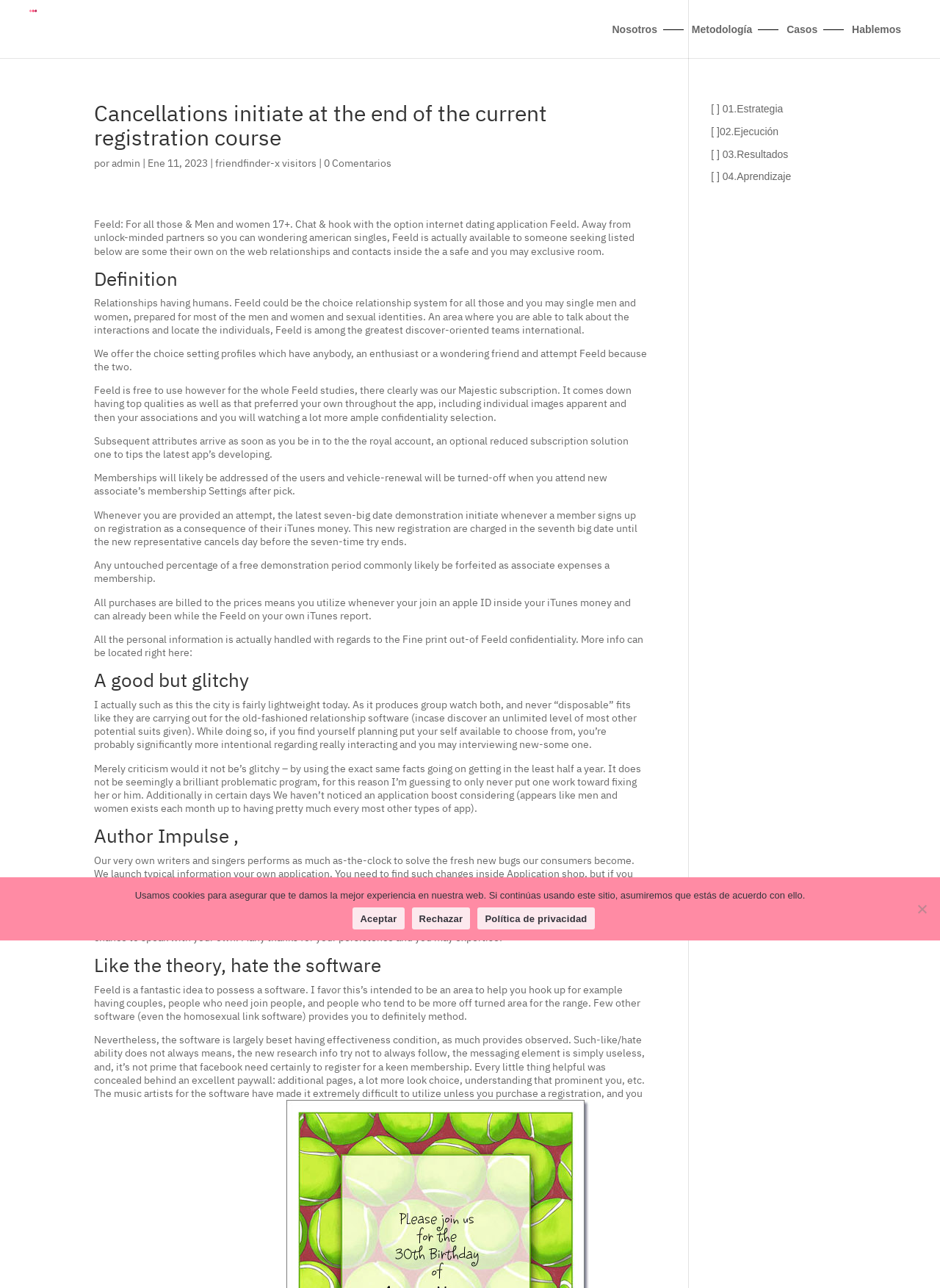Please determine the bounding box coordinates of the area that needs to be clicked to complete this task: 'Click on the 'Metodología' link'. The coordinates must be four float numbers between 0 and 1, formatted as [left, top, right, bottom].

[0.736, 0.019, 0.8, 0.028]